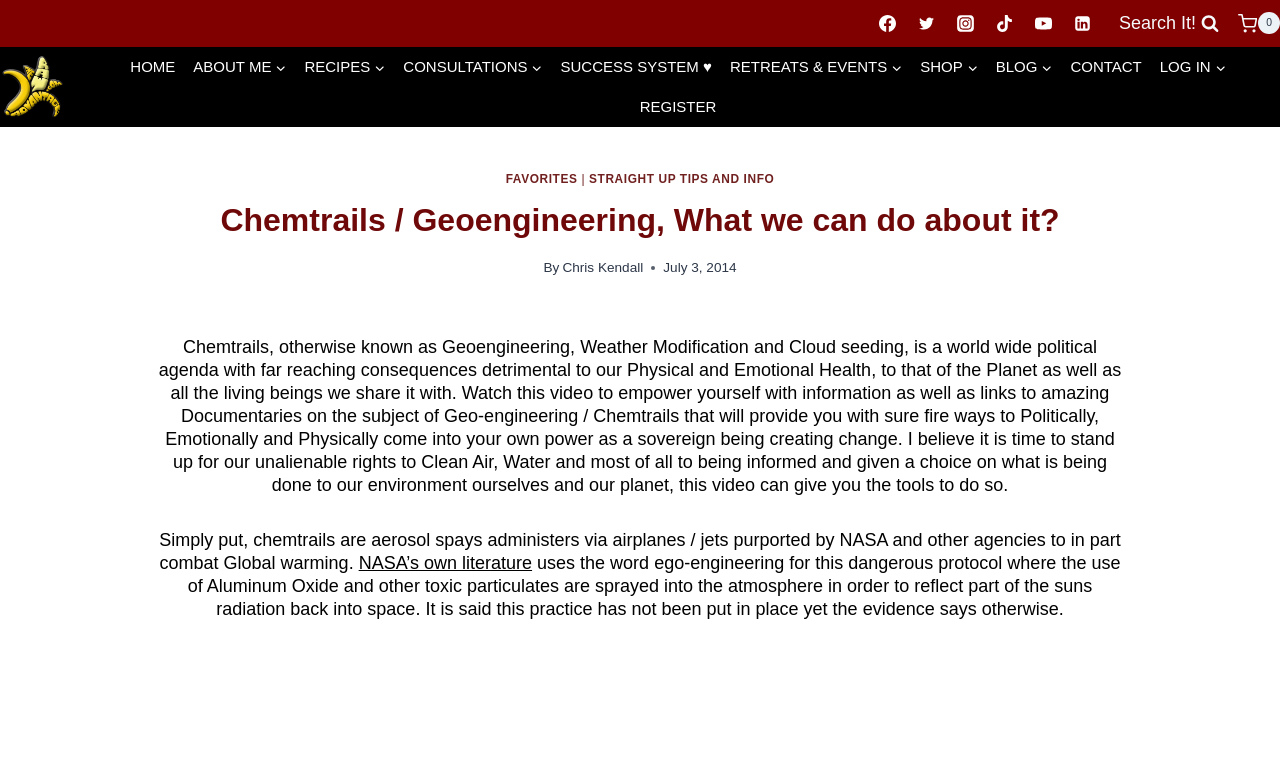Specify the bounding box coordinates of the area that needs to be clicked to achieve the following instruction: "Go to Facebook page".

[0.68, 0.008, 0.707, 0.053]